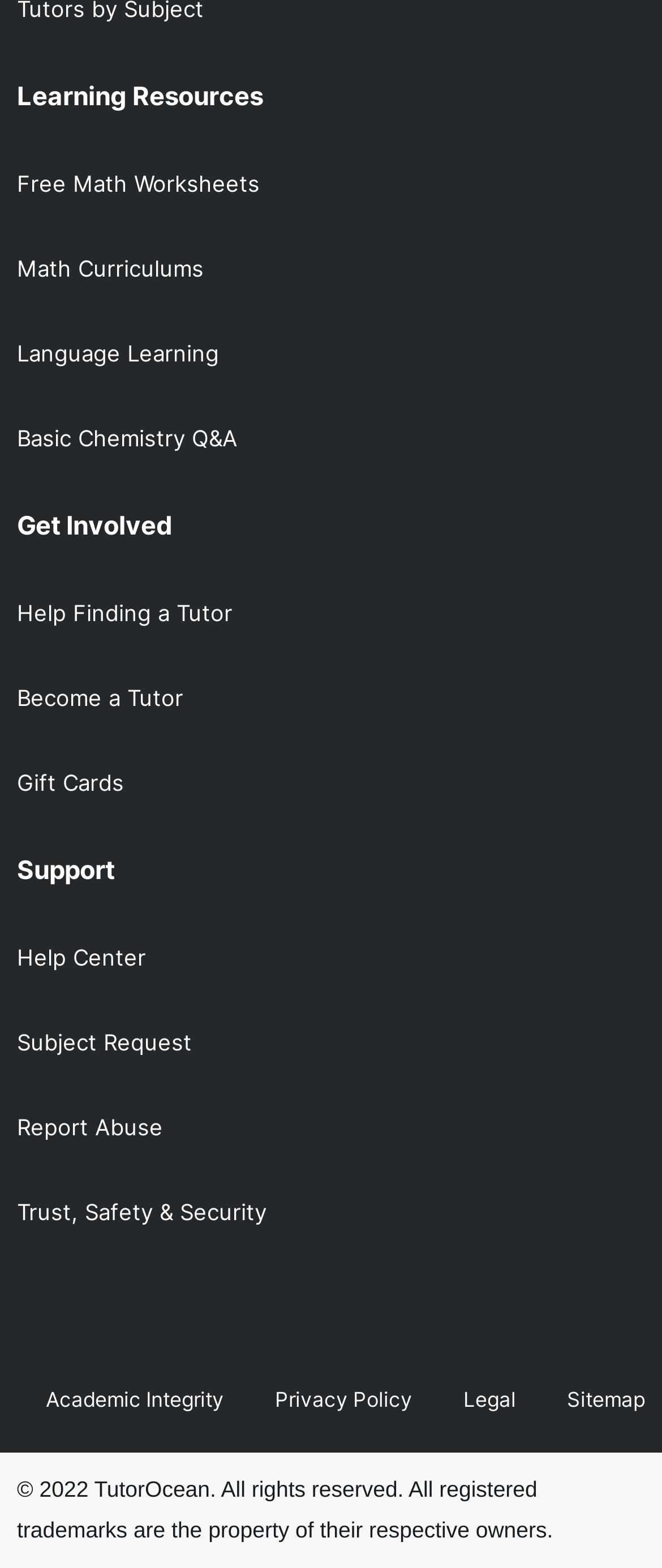Identify the bounding box coordinates of the area that should be clicked in order to complete the given instruction: "View 'Meta'". The bounding box coordinates should be four float numbers between 0 and 1, i.e., [left, top, right, bottom].

None